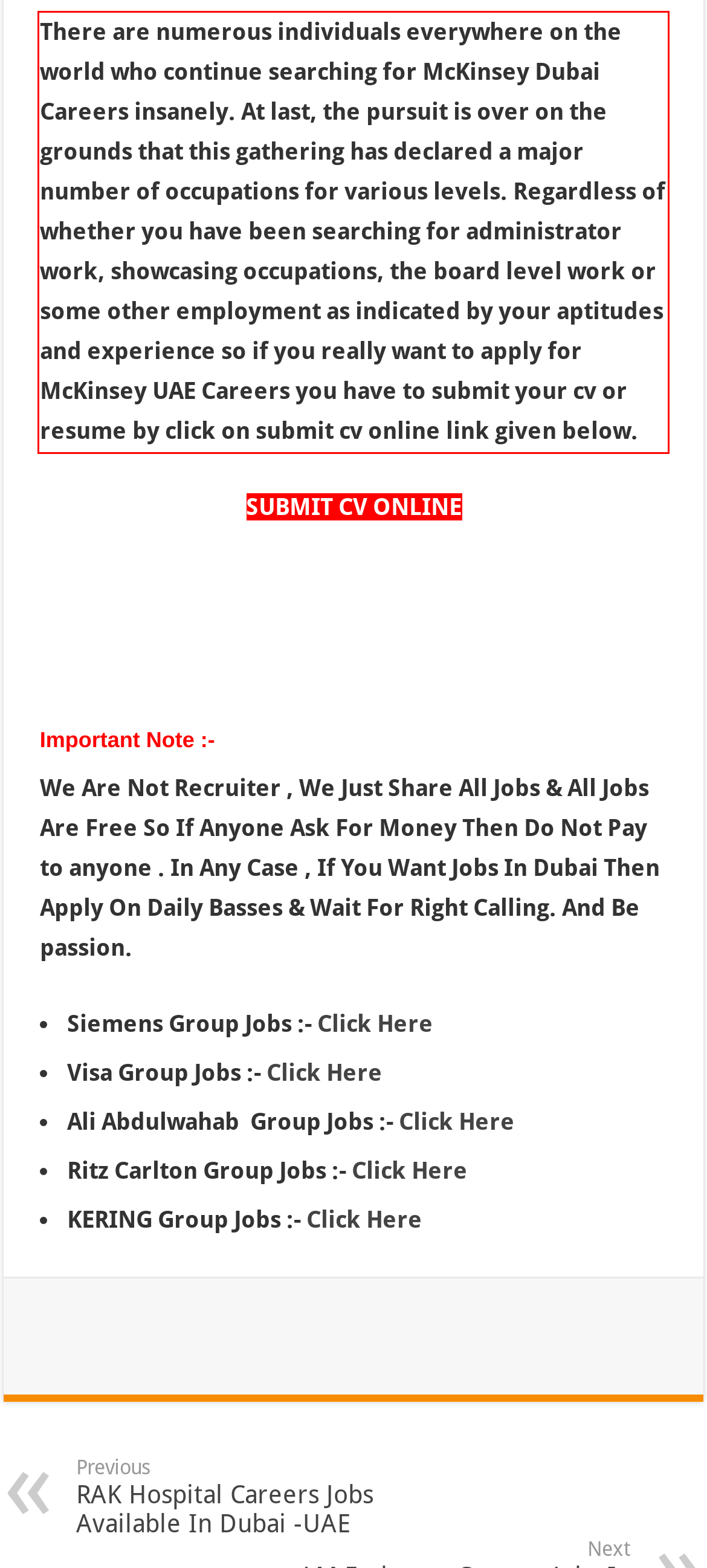Please recognize and transcribe the text located inside the red bounding box in the webpage image.

There are numerous individuals everywhere on the world who continue searching for McKinsey Dubai Careers insanely. At last, the pursuit is over on the grounds that this gathering has declared a major number of occupations for various levels. Regardless of whether you have been searching for administrator work, showcasing occupations, the board level work or some other employment as indicated by your aptitudes and experience so if you really want to apply for McKinsey UAE Careers you have to submit your cv or resume by click on submit cv online link given below.